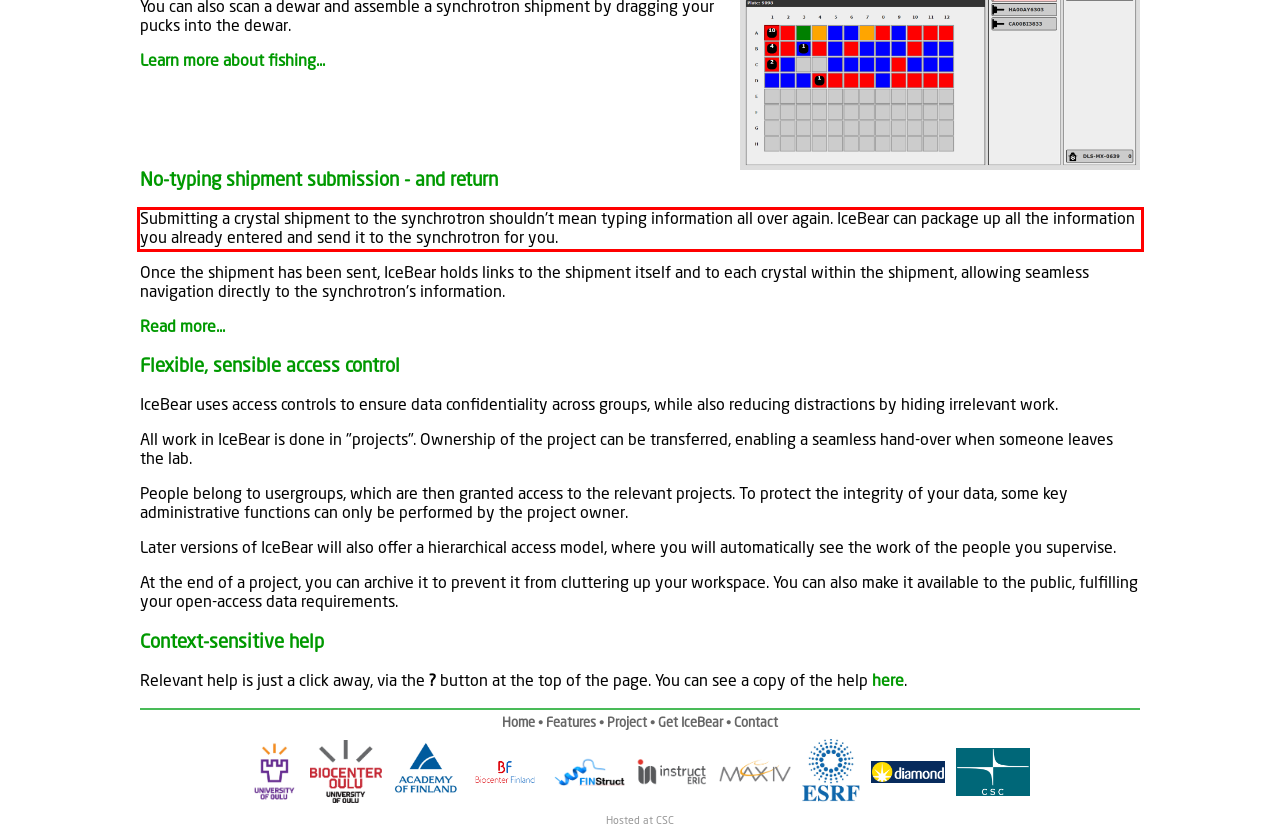With the given screenshot of a webpage, locate the red rectangle bounding box and extract the text content using OCR.

Submitting a crystal shipment to the synchrotron shouldn't mean typing information all over again. IceBear can package up all the information you already entered and send it to the synchrotron for you.